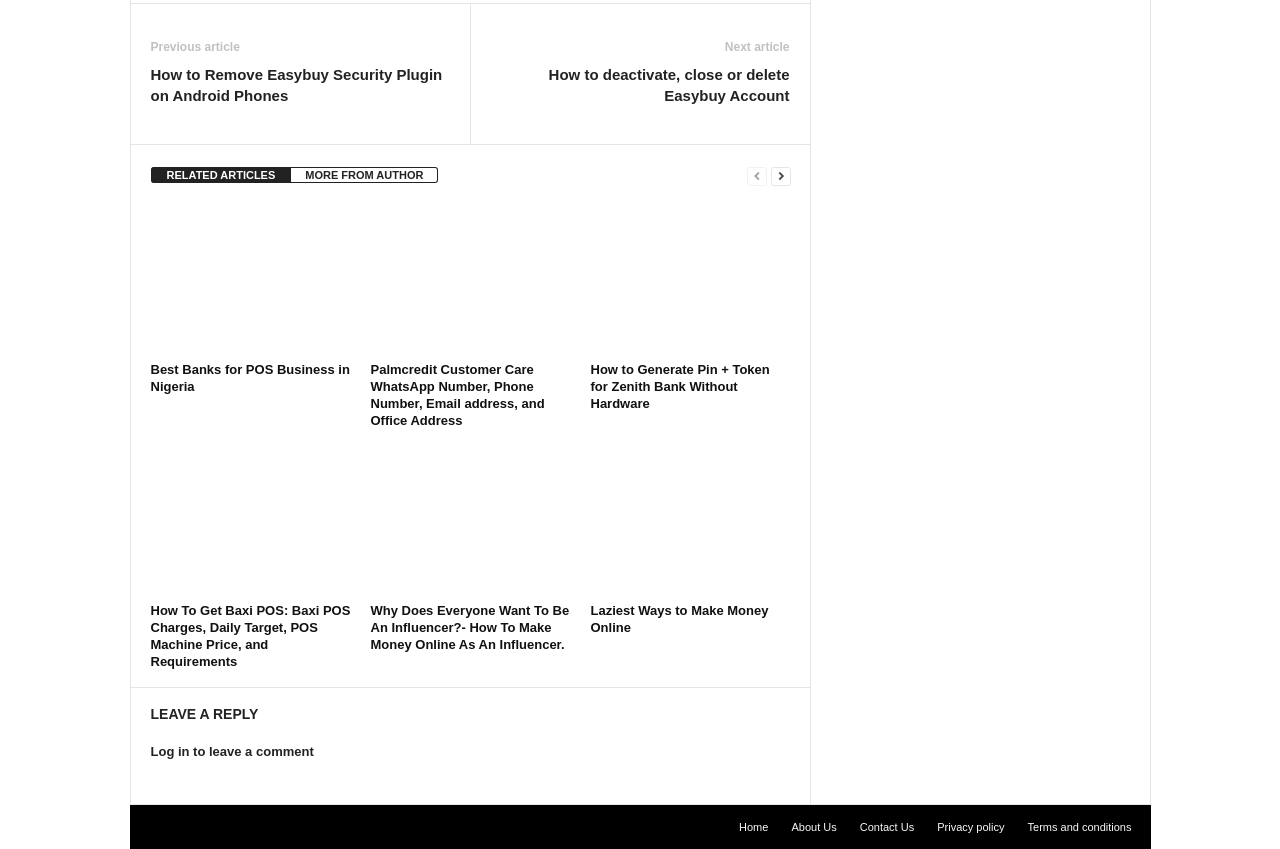Please determine the bounding box coordinates for the element that should be clicked to follow these instructions: "Go to the next page".

[0.602, 0.195, 0.618, 0.219]